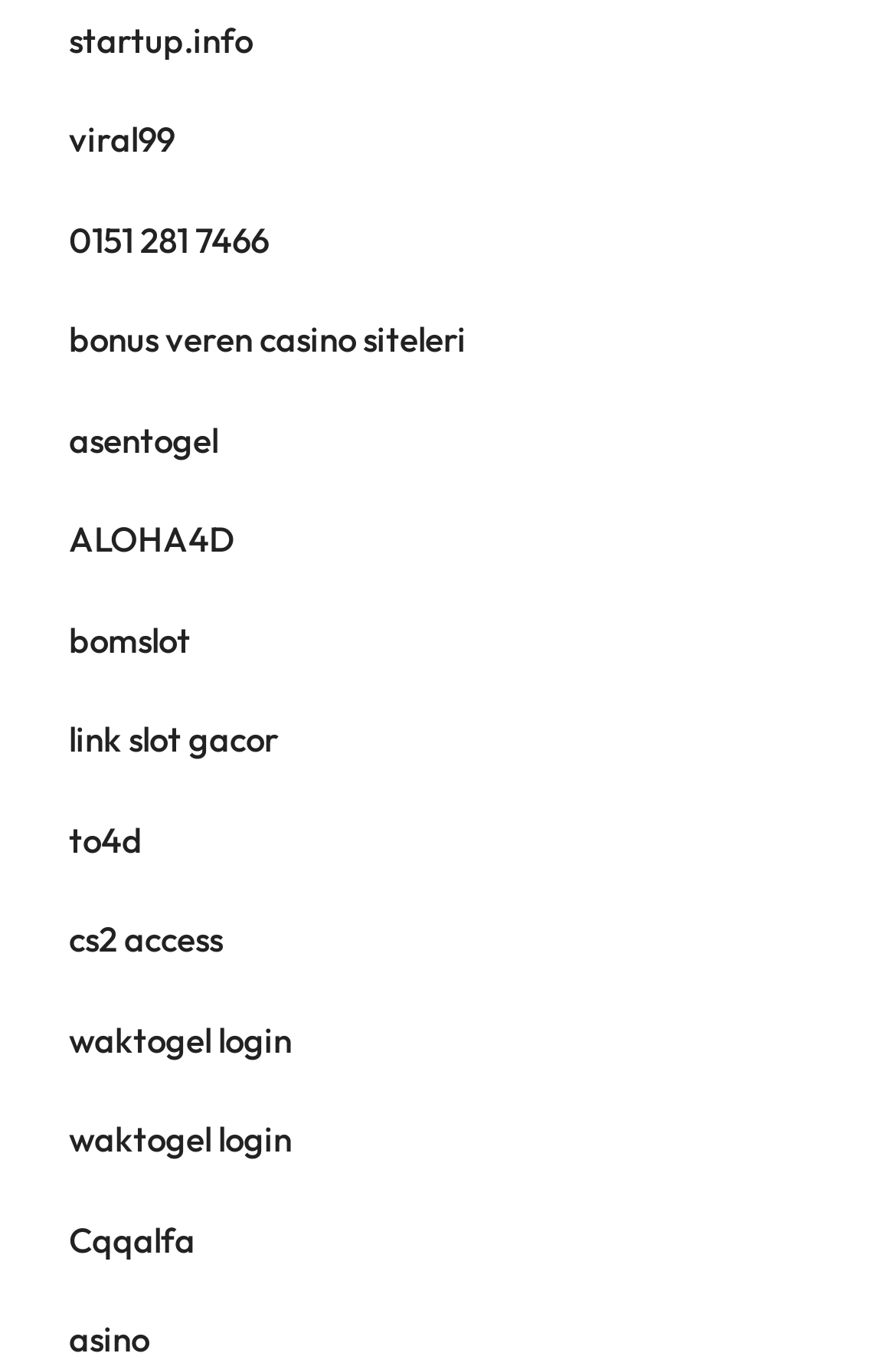What is the text of the first link?
Give a one-word or short-phrase answer derived from the screenshot.

startup.info